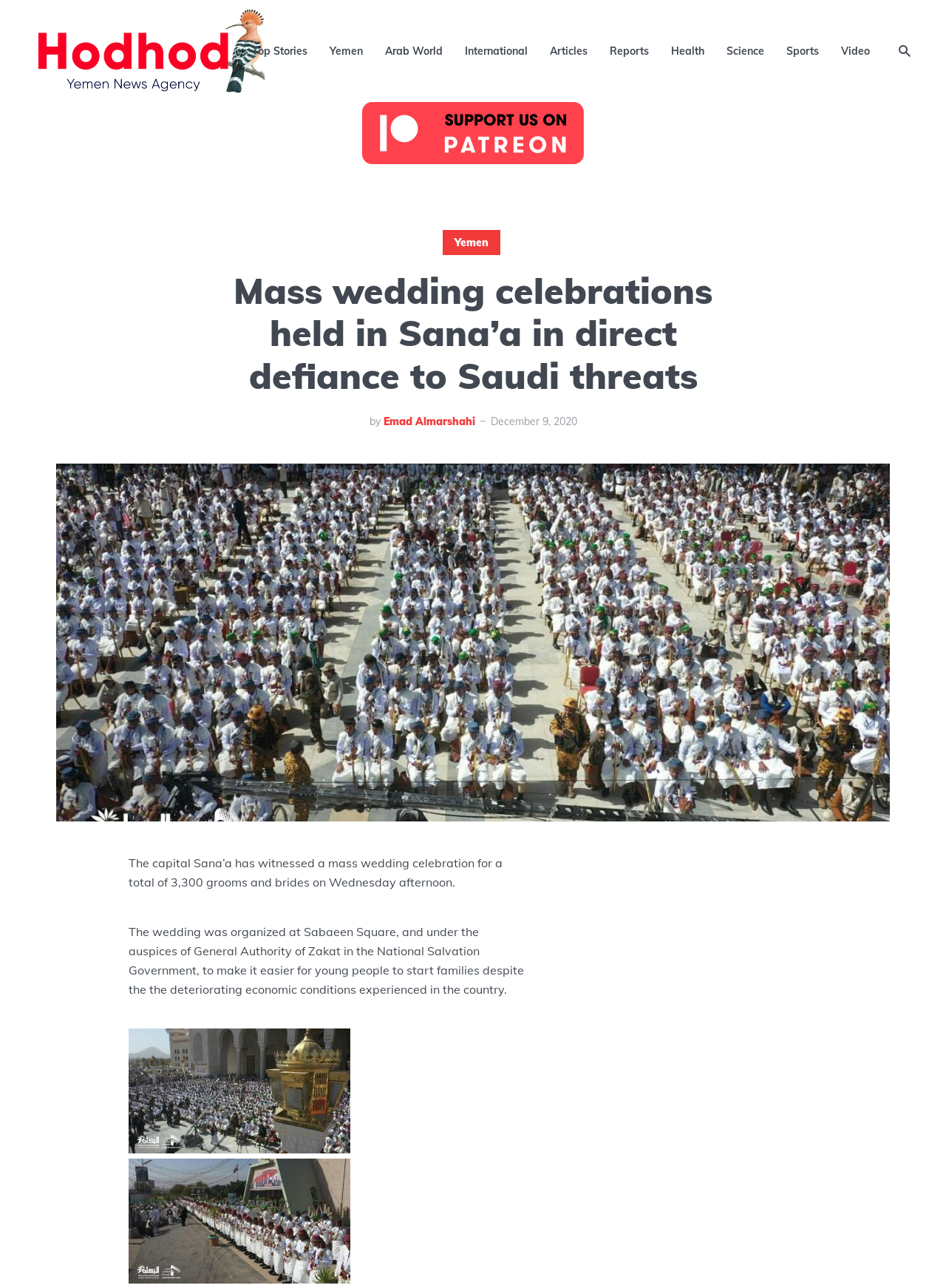What is the purpose of the mass wedding?
From the image, provide a succinct answer in one word or a short phrase.

To help young people start families